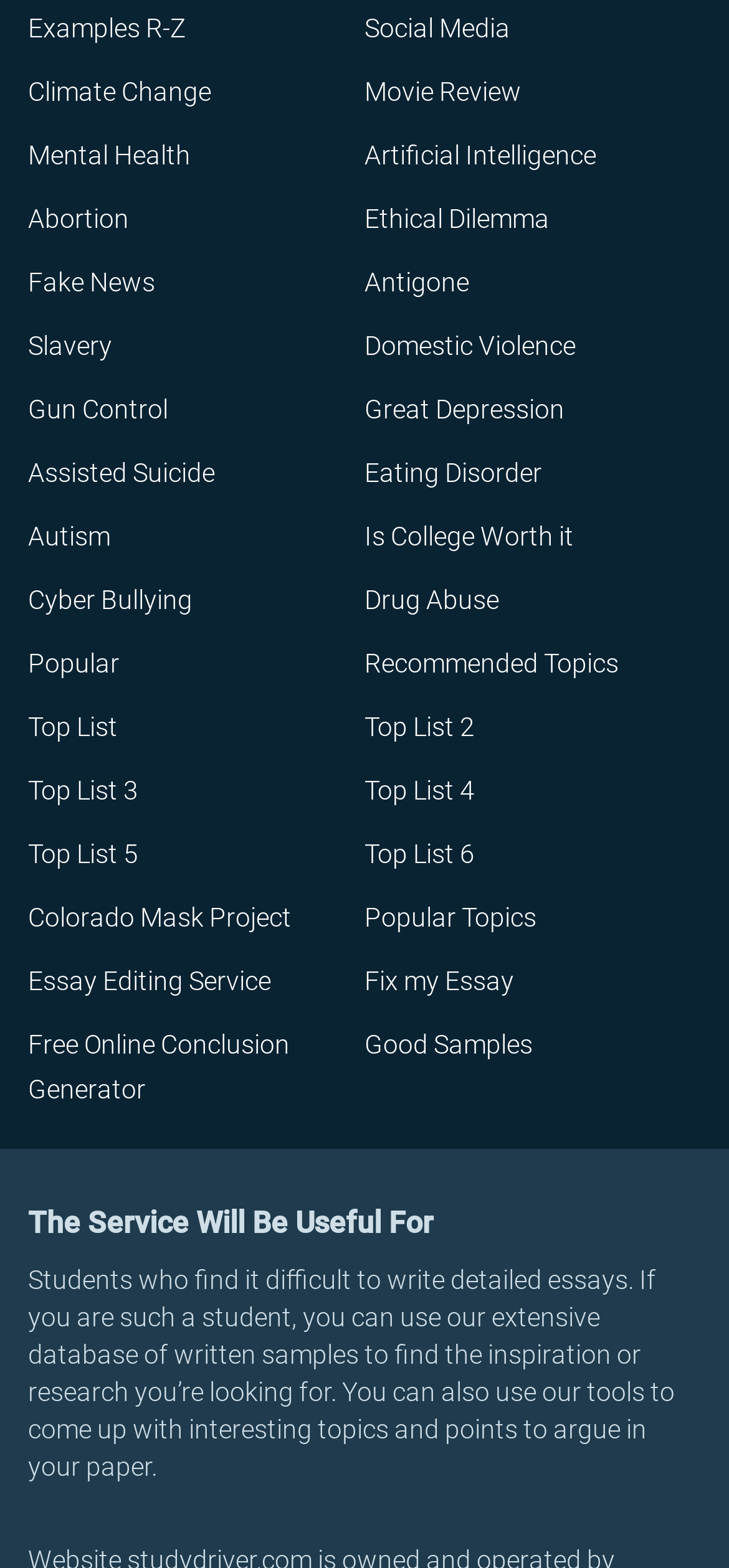What is the topic of the link at the top-left corner?
Give a one-word or short phrase answer based on the image.

Examples R-Z